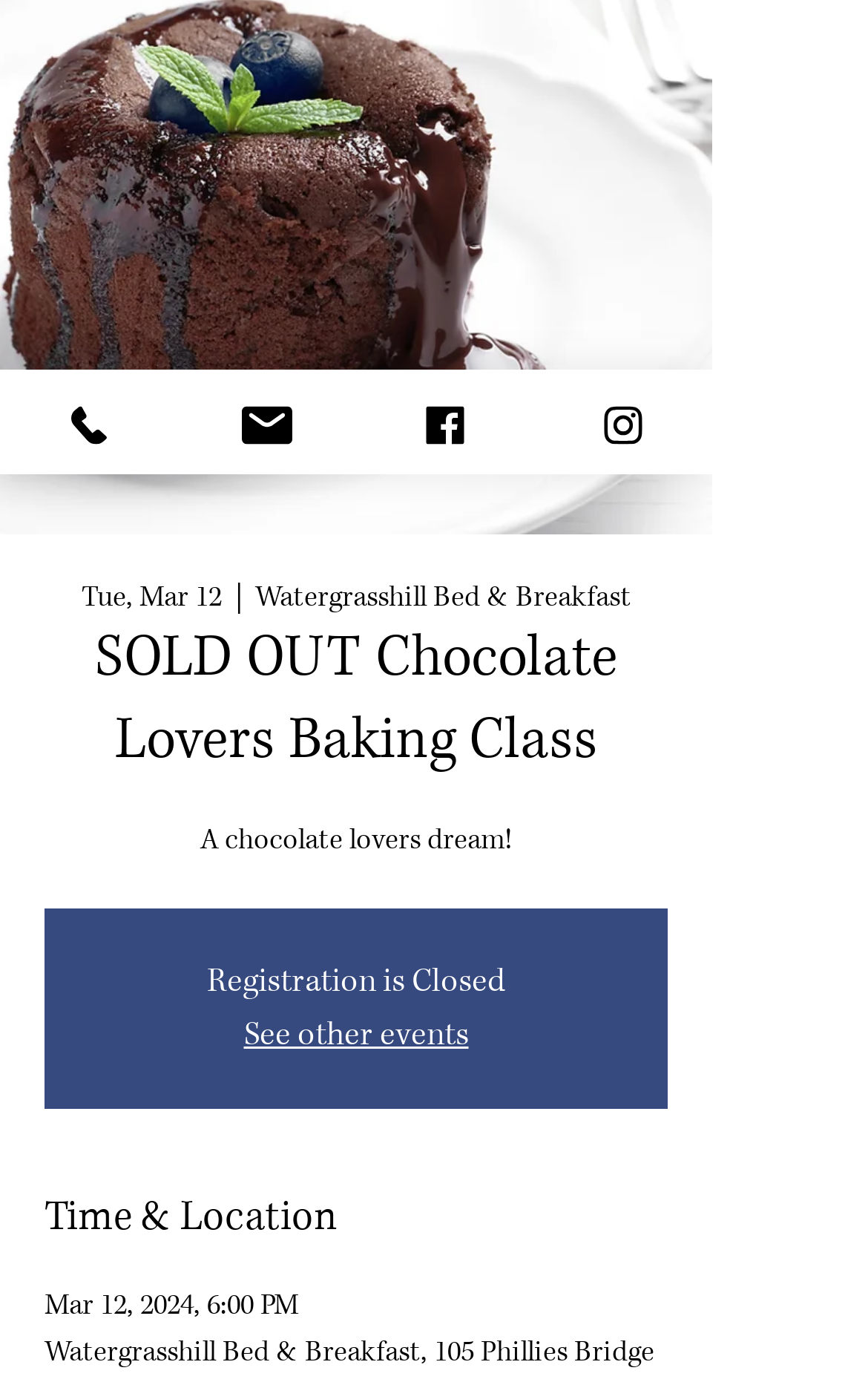Please specify the bounding box coordinates in the format (top-left x, top-left y, bottom-right x, bottom-right y), with values ranging from 0 to 1. Identify the bounding box for the UI component described as follows: See other events

[0.281, 0.733, 0.54, 0.764]